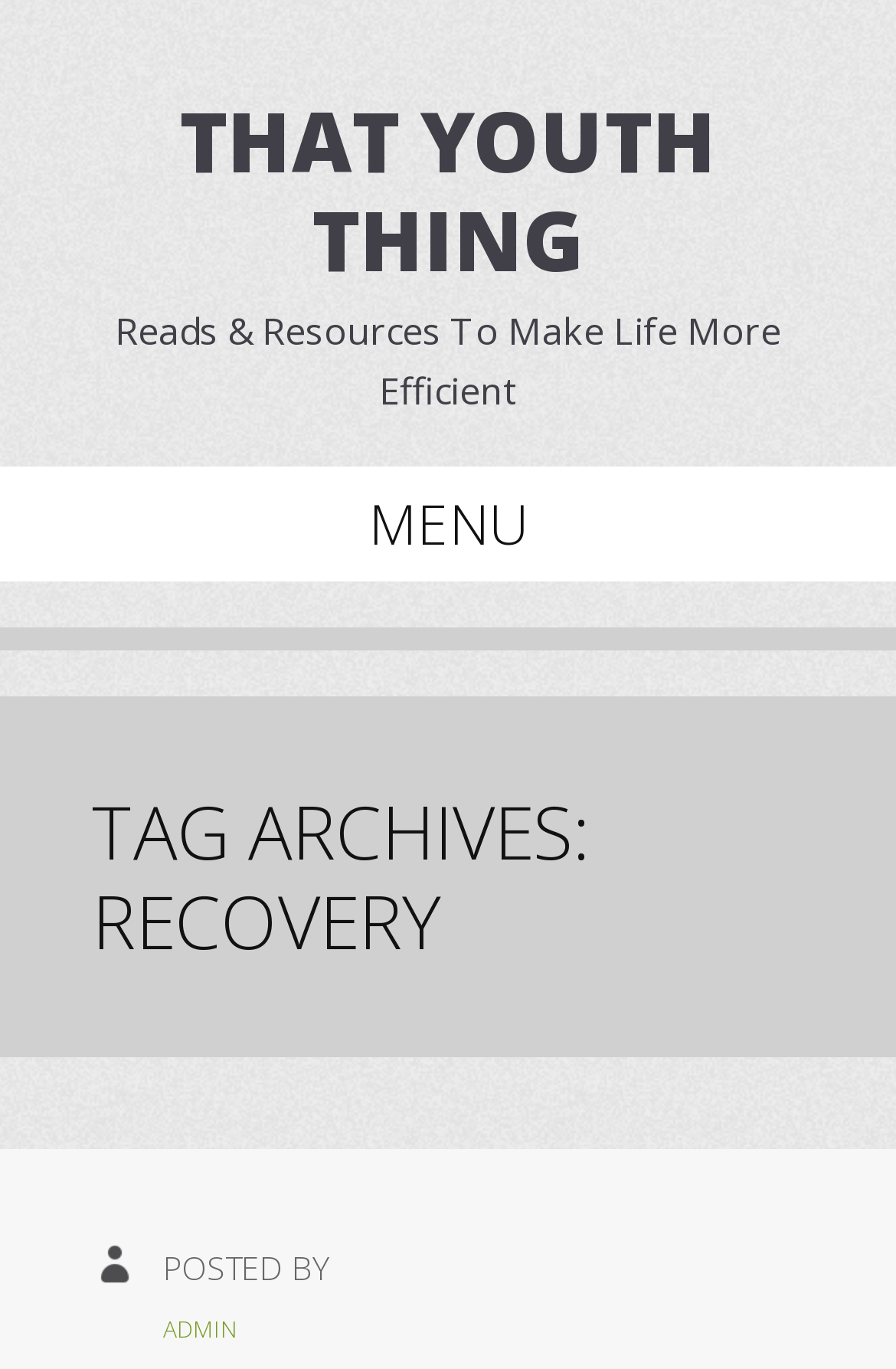Locate the bounding box of the user interface element based on this description: "admin".

[0.182, 0.958, 0.267, 0.982]